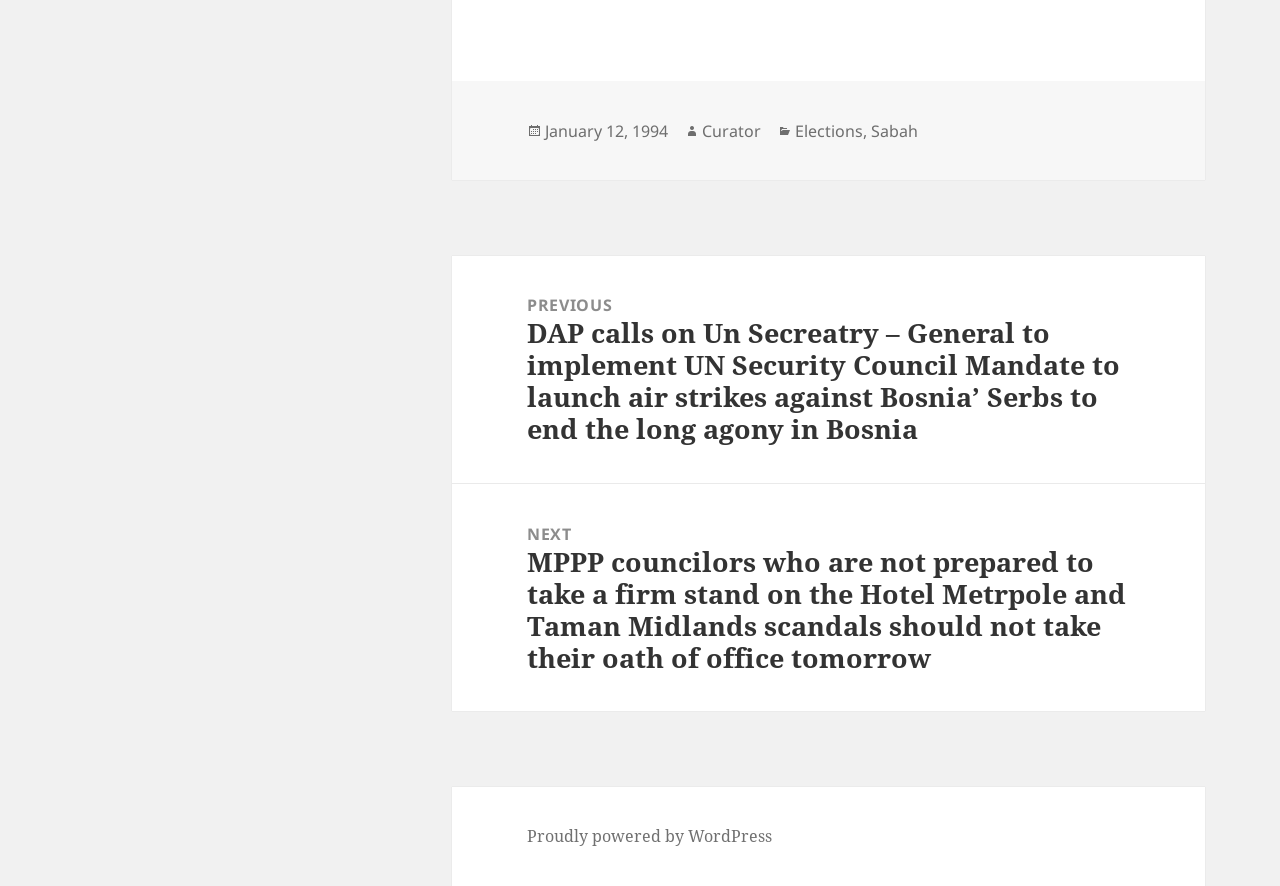Refer to the element description January 12, 1994September 11, 2009 and identify the corresponding bounding box in the screenshot. Format the coordinates as (top-left x, top-left y, bottom-right x, bottom-right y) with values in the range of 0 to 1.

[0.426, 0.135, 0.522, 0.161]